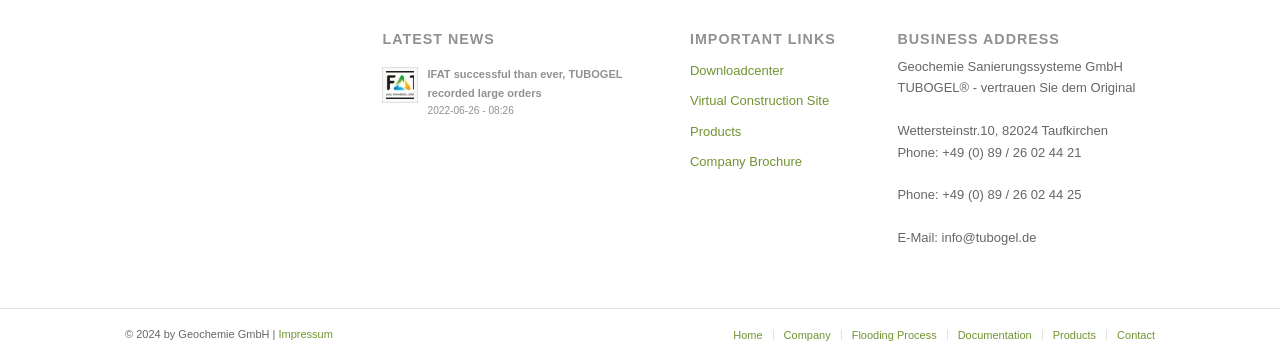Please determine the bounding box coordinates of the section I need to click to accomplish this instruction: "Visit virtual construction site".

[0.539, 0.24, 0.693, 0.324]